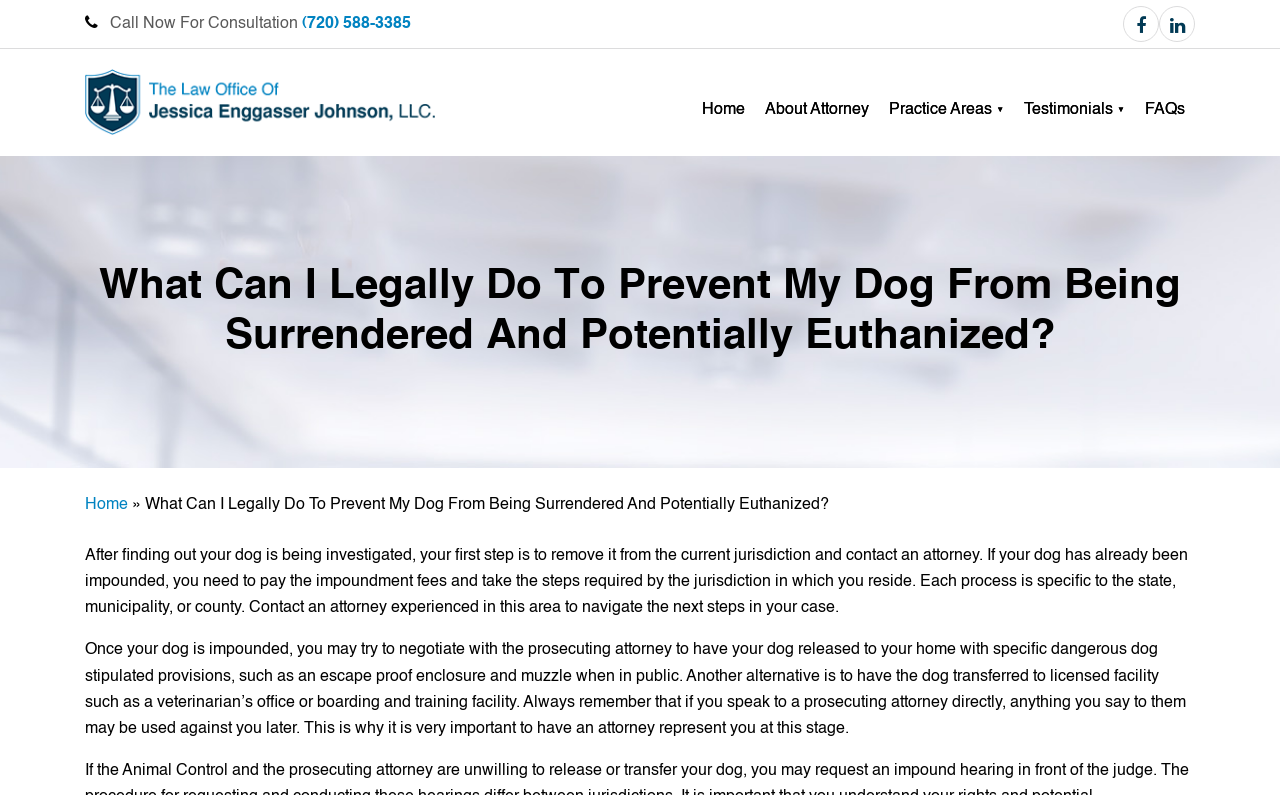Answer the following query with a single word or phrase:
What is the phone number to call for consultation?

(720) 588-3385